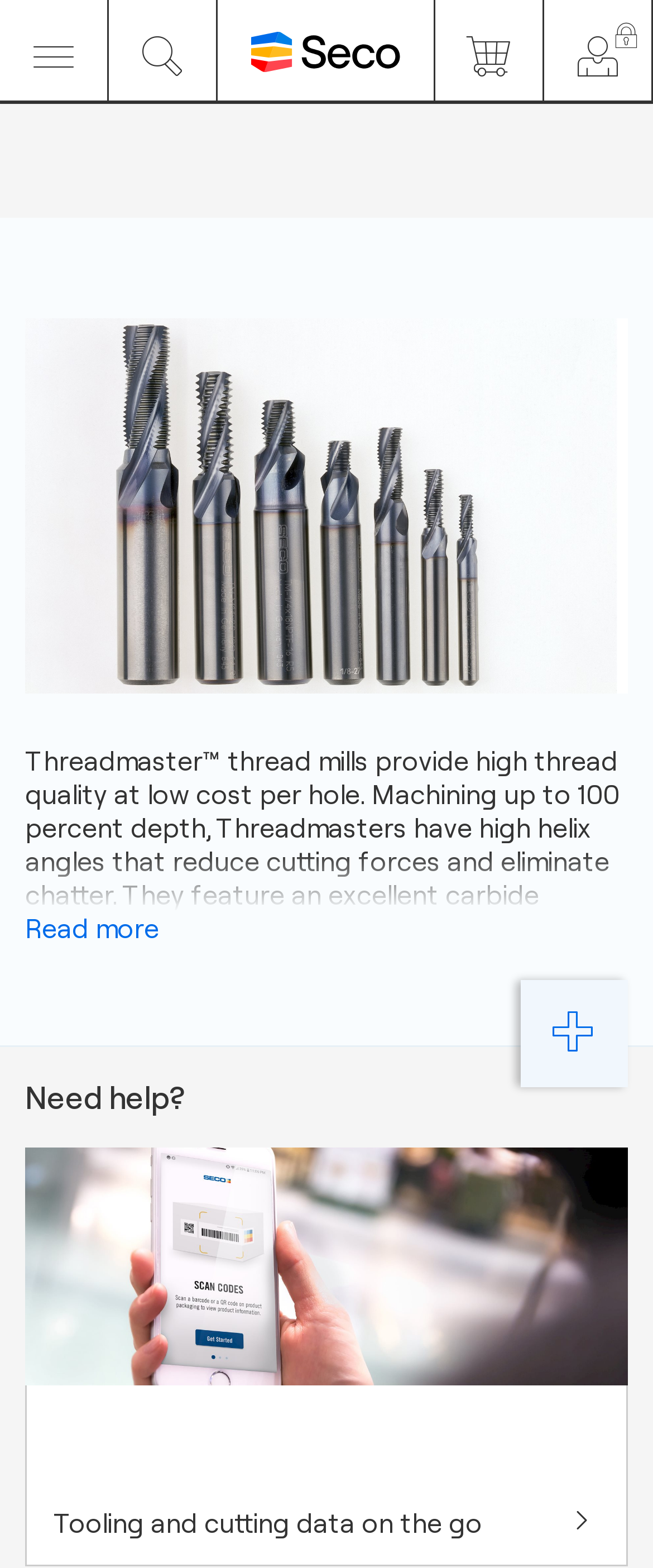Please give a succinct answer to the question in one word or phrase:
What is the position of the 'Order cart' link on the webpage?

Top right